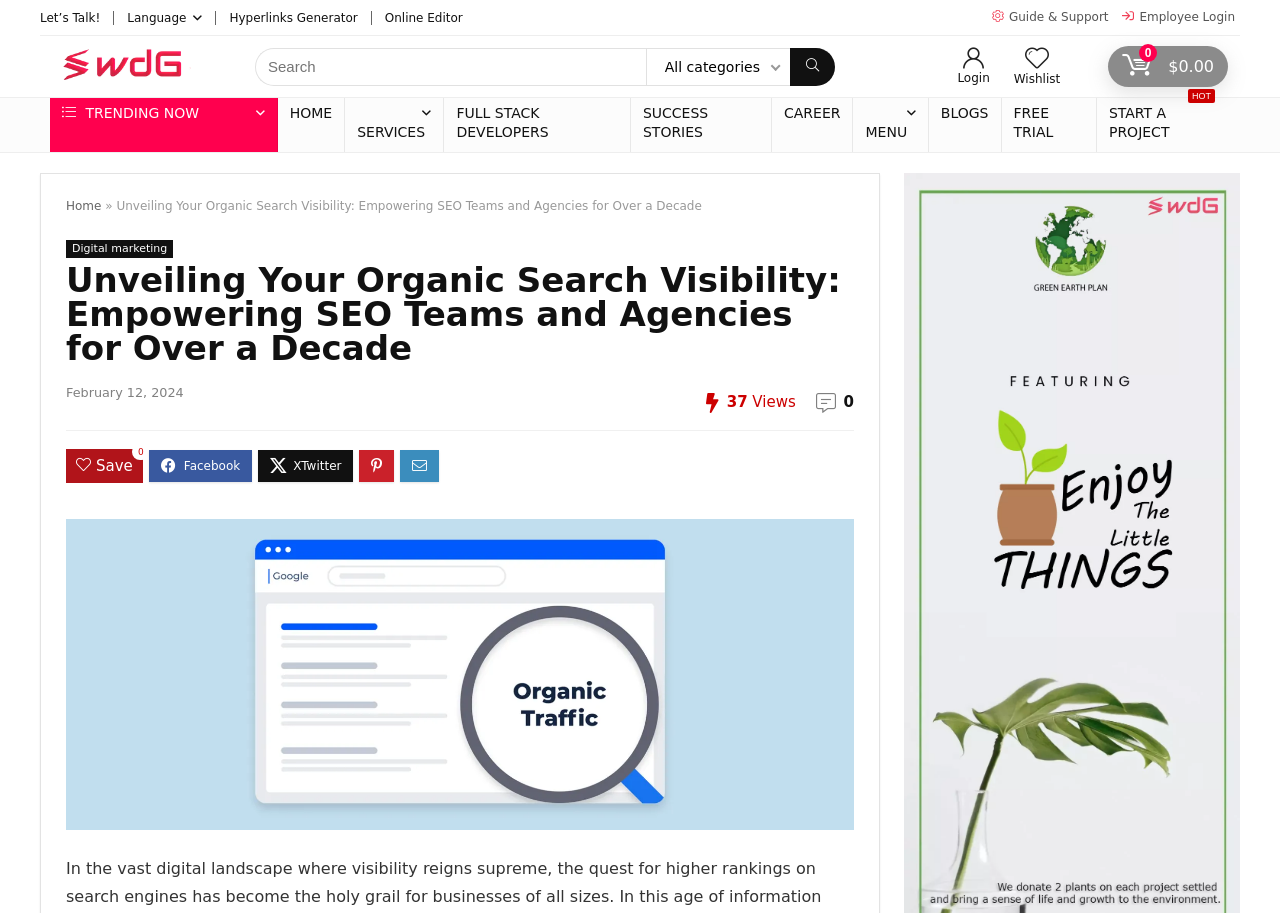Locate the bounding box coordinates of the element to click to perform the following action: 'Go to 'HOME''. The coordinates should be given as four float values between 0 and 1, in the form of [left, top, right, bottom].

[0.217, 0.107, 0.269, 0.146]